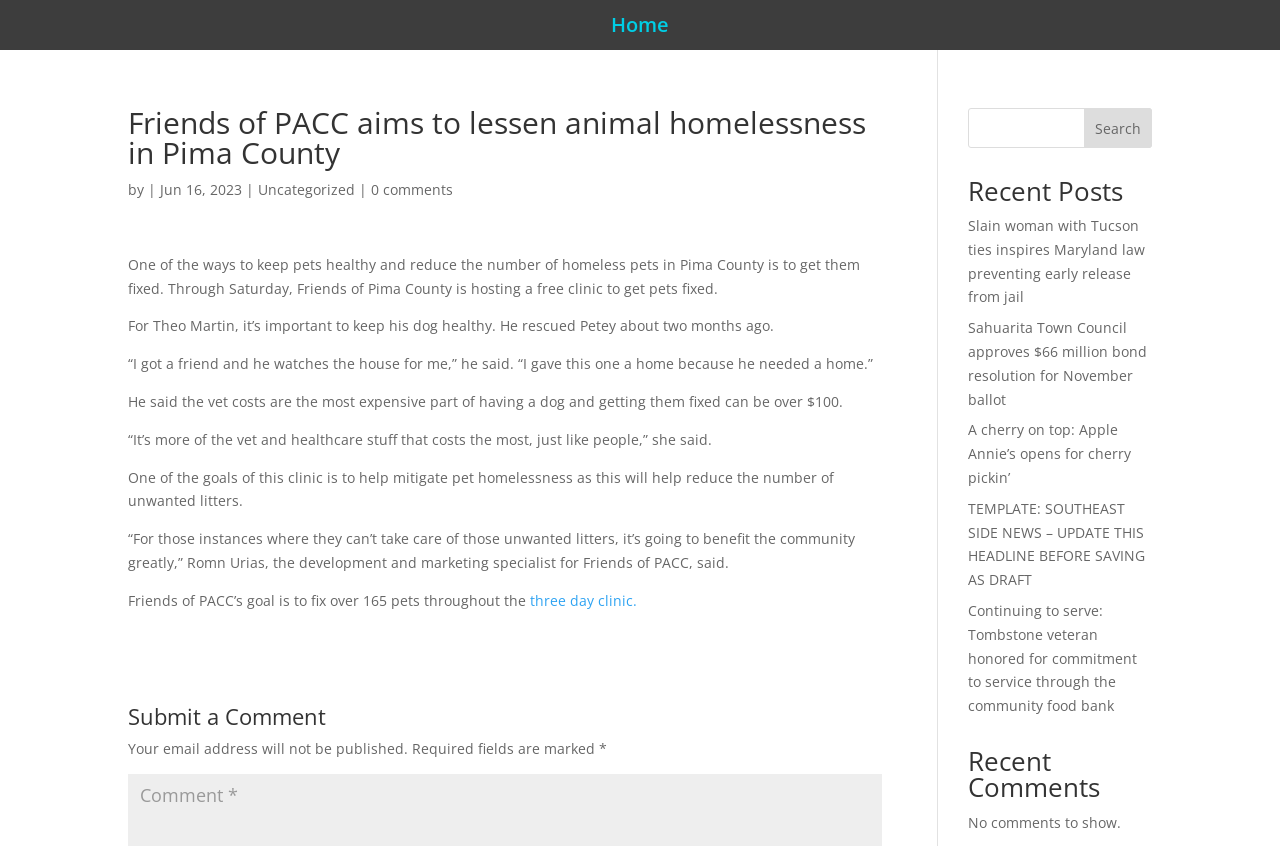Extract the main heading text from the webpage.

Friends of PACC aims to lessen animal homelessness in Pima County